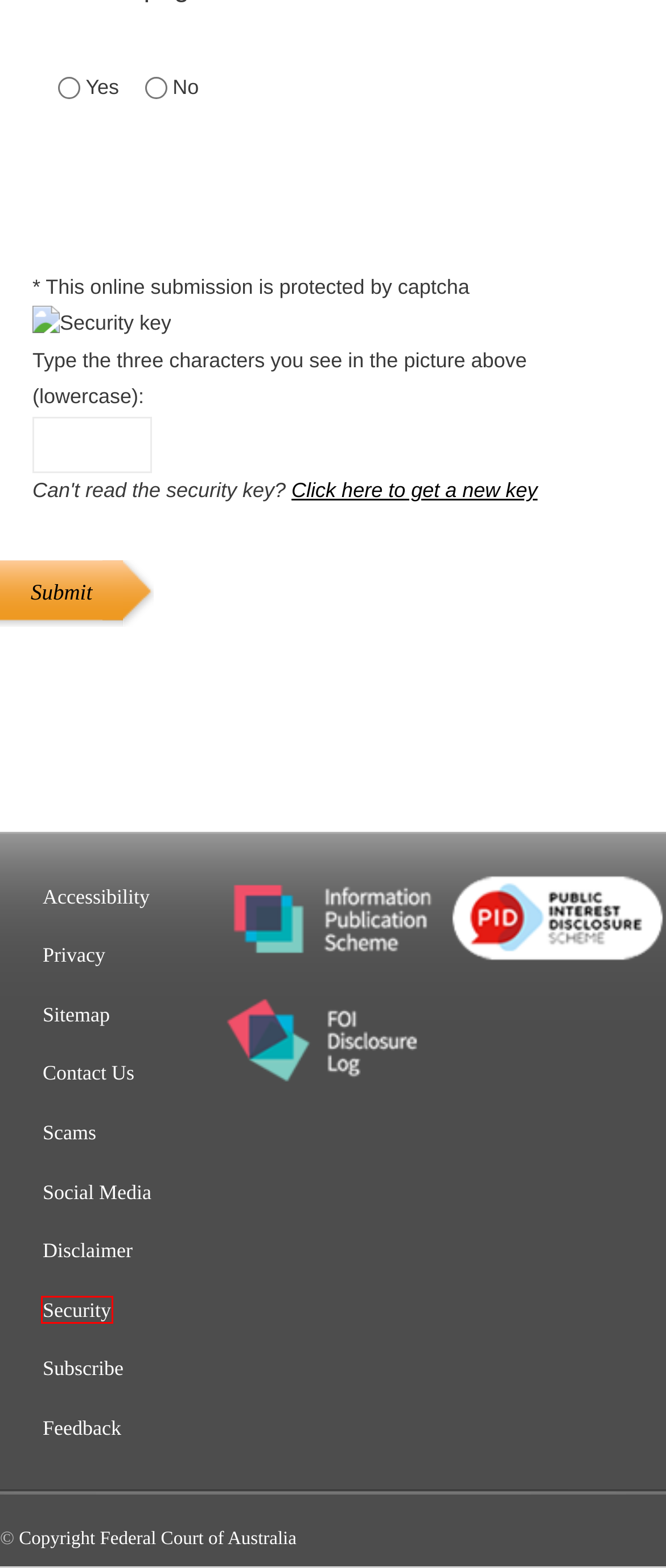Look at the screenshot of a webpage, where a red bounding box highlights an element. Select the best description that matches the new webpage after clicking the highlighted element. Here are the candidates:
A. Contact Us
B. Accessibility
C. Scams
D. Feedback and complaints
E. Subscriptions
F. Copyright statement
G. Website privacy statement
H. Security statement

H